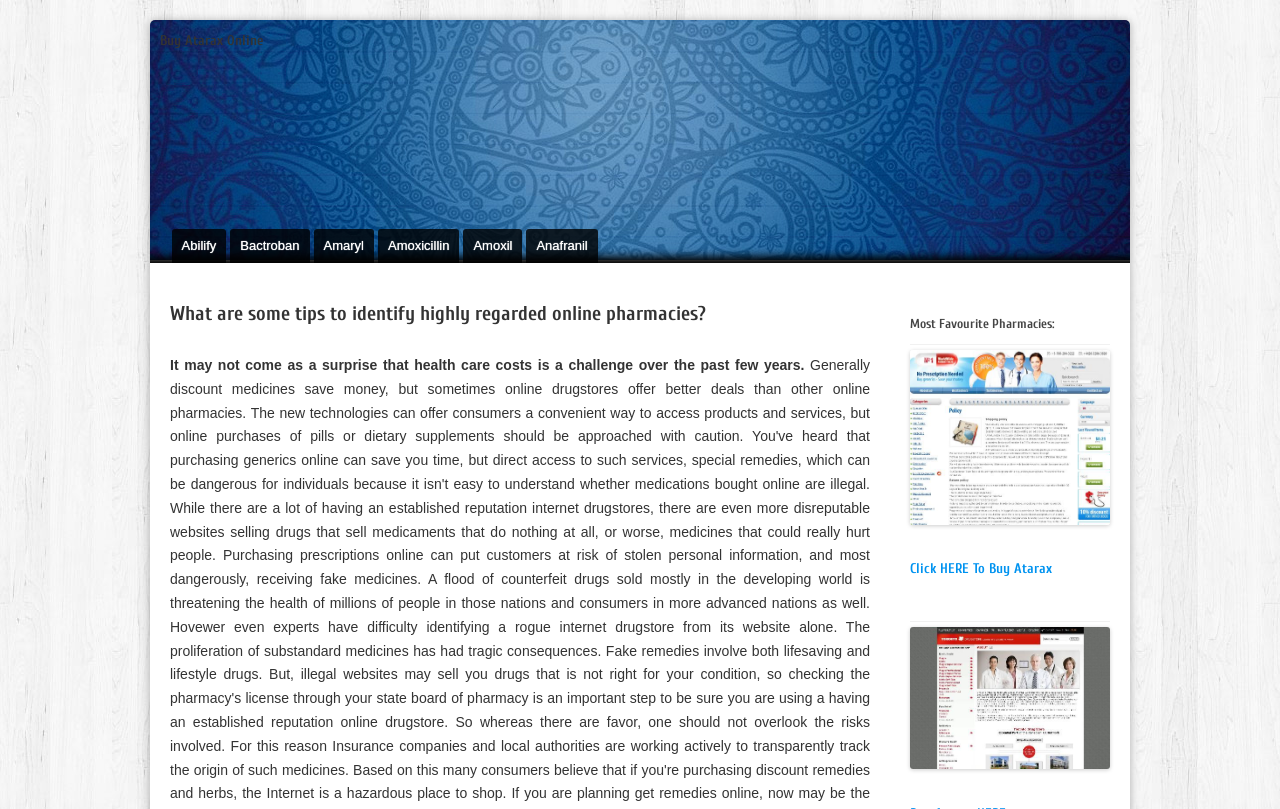Please answer the following question using a single word or phrase: How many links are there on the webpage?

11